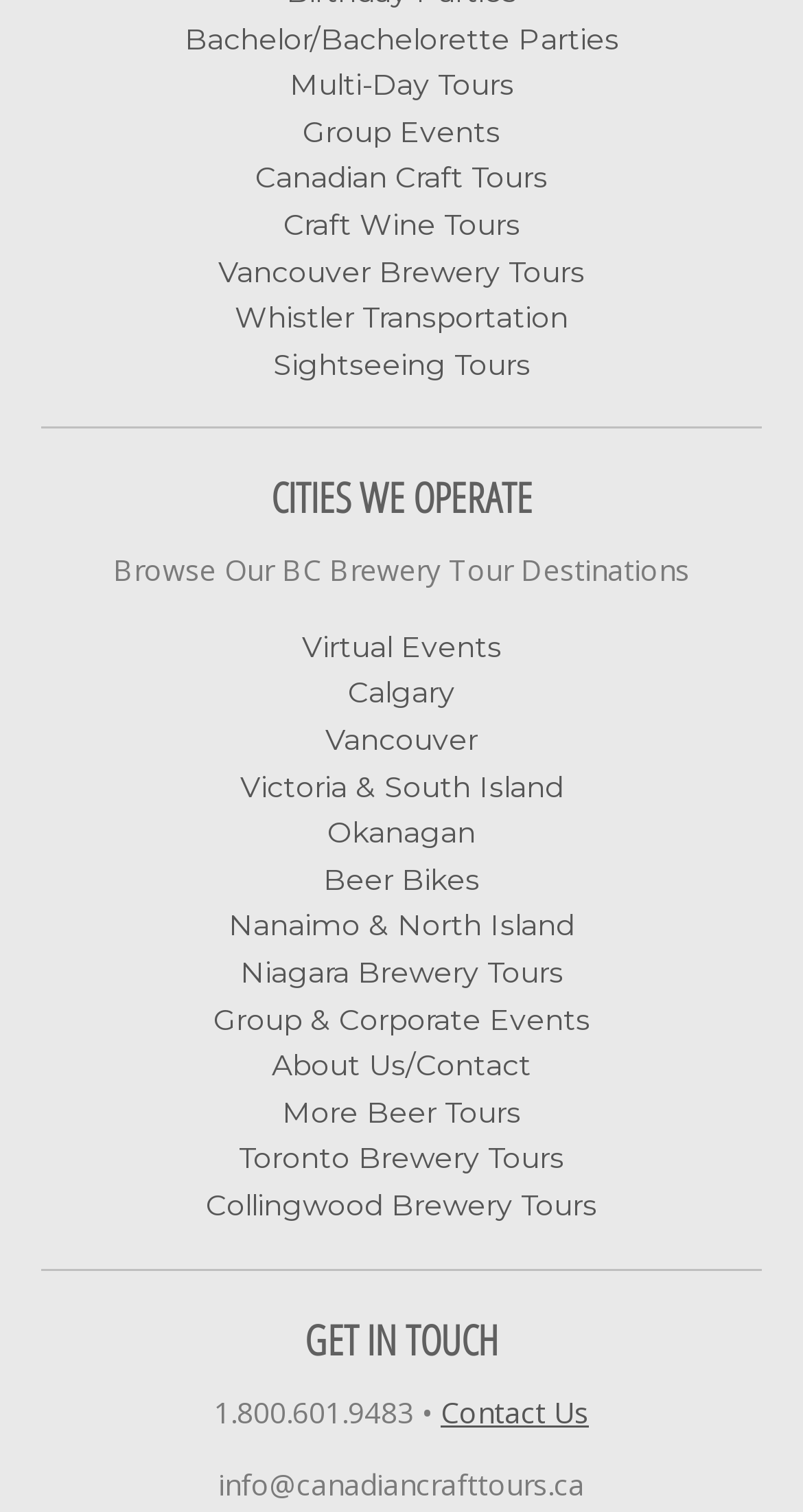Find and indicate the bounding box coordinates of the region you should select to follow the given instruction: "View Whistler Transportation options".

[0.292, 0.198, 0.708, 0.222]